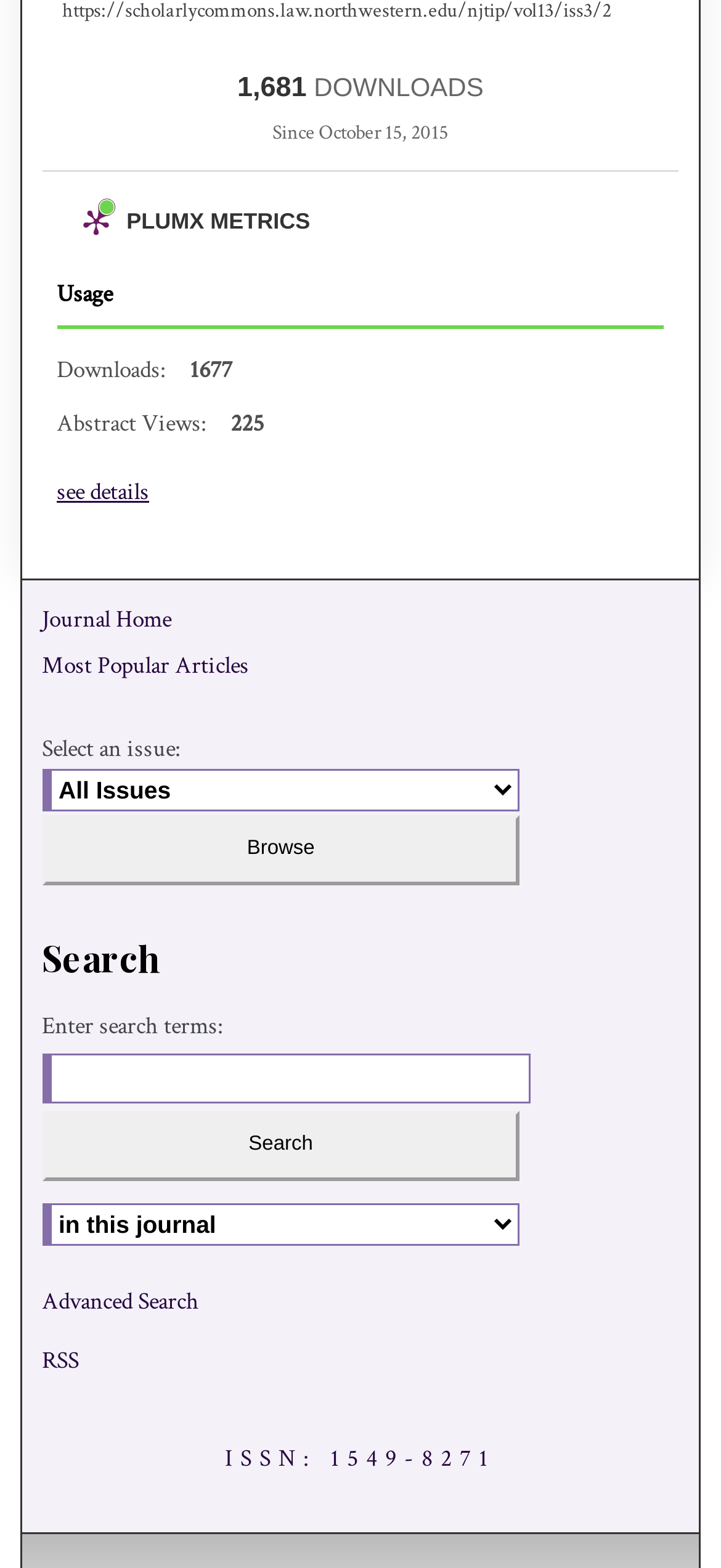Identify the bounding box coordinates of the area that should be clicked in order to complete the given instruction: "Click on PLUMX METRICS". The bounding box coordinates should be four float numbers between 0 and 1, i.e., [left, top, right, bottom].

[0.058, 0.096, 0.448, 0.137]